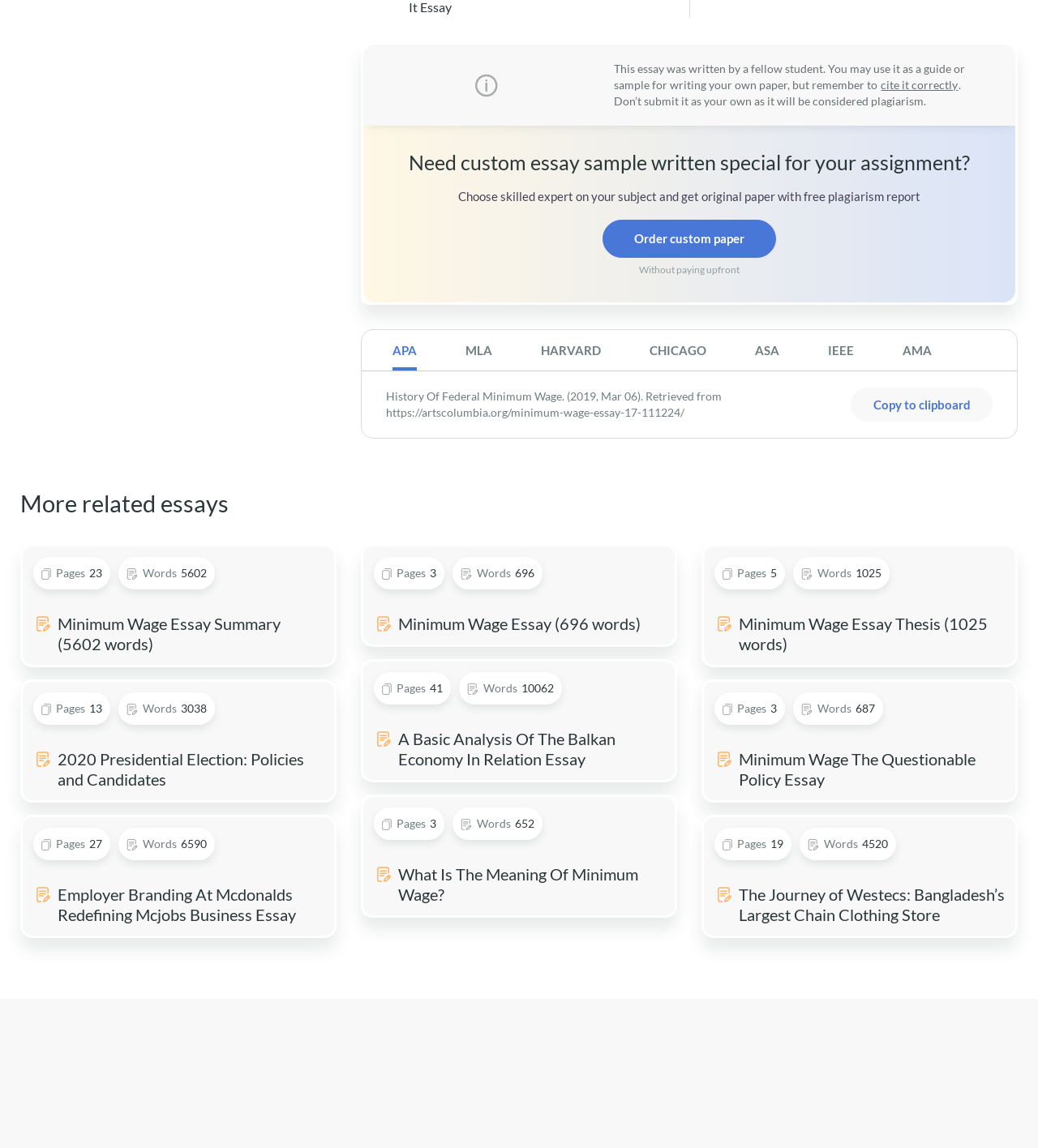How many citation styles are available?
Answer the question with detailed information derived from the image.

There are six citation styles available, namely APA, MLA, HARVARD, CHICAGO, ASA, and IEEE, as indicated by the buttons on the webpage.